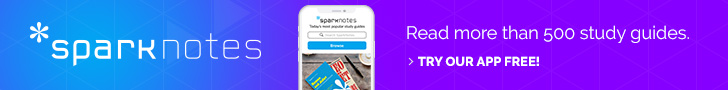Elaborate on the image by describing it in detail.

The image showcases a vibrant advertisement for SparkNotes, a popular educational platform. The ad emphasizes the convenience of their mobile app, highlighting that users can access over 500 study guides easily. Featuring a visually appealing gradient background that transitions from blue to purple, the advertisement draws attention with bold, inviting text. It invites viewers to explore the app by offering a free trial, suggesting an accessible way to enhance their study experience and manage coursework effectively. The mobile device displayed in the ad represents the user-friendly technology that SparkNotes employs to support students in their academic pursuits.